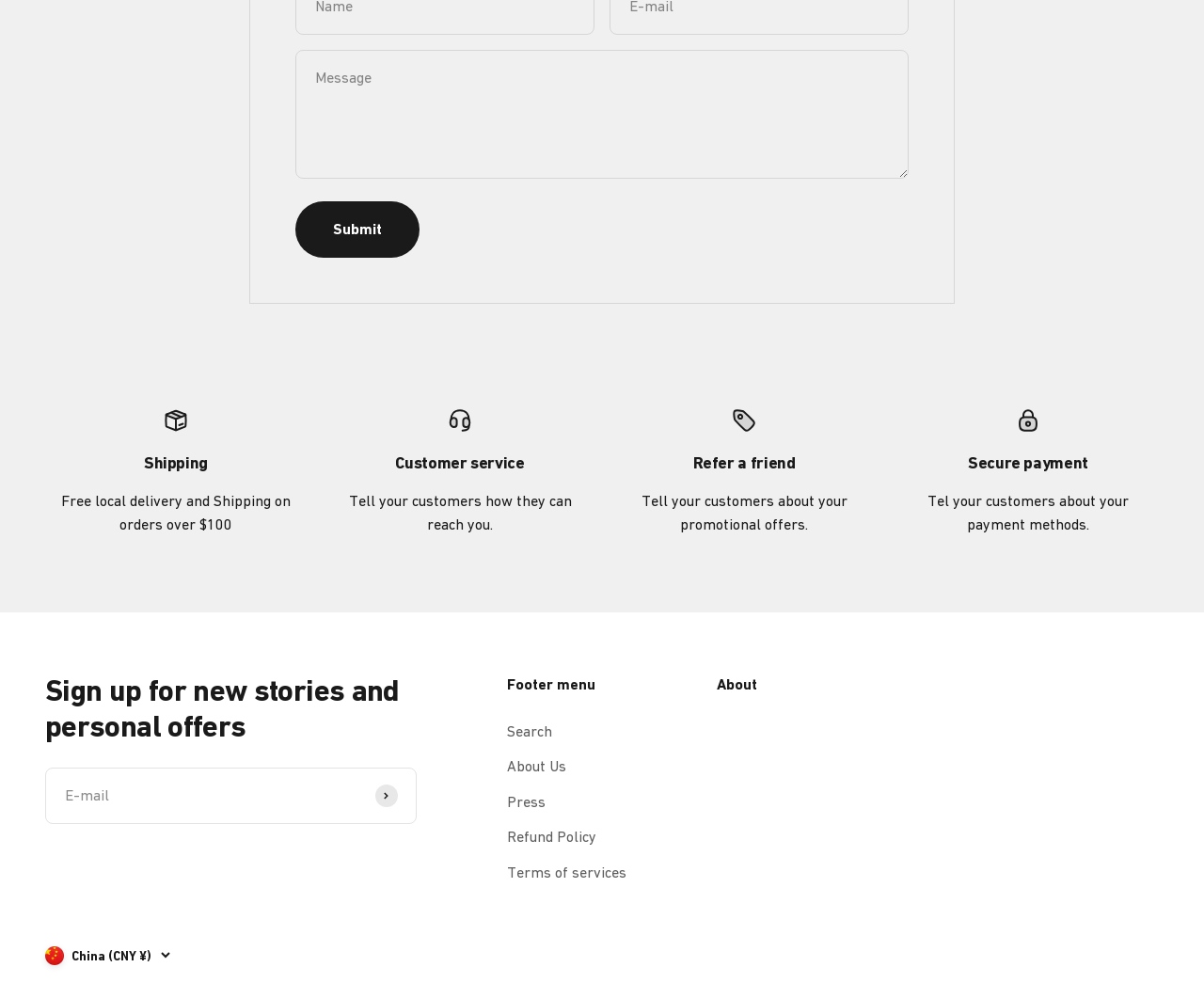Find the bounding box coordinates for the area you need to click to carry out the instruction: "Click on About Us". The coordinates should be four float numbers between 0 and 1, indicated as [left, top, right, bottom].

[0.421, 0.768, 0.47, 0.792]